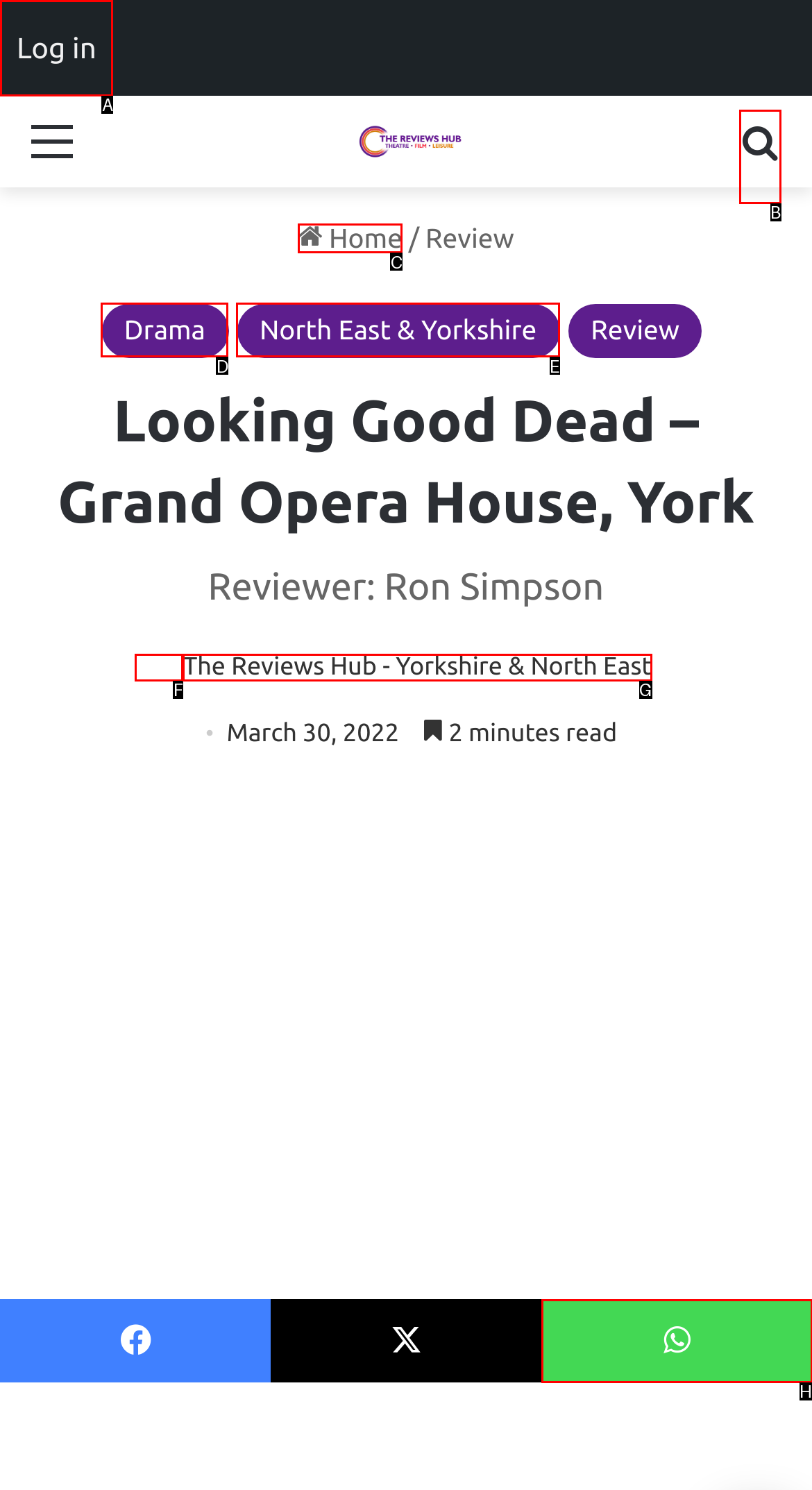Select the letter that corresponds to the UI element described as: Drama
Answer by providing the letter from the given choices.

D